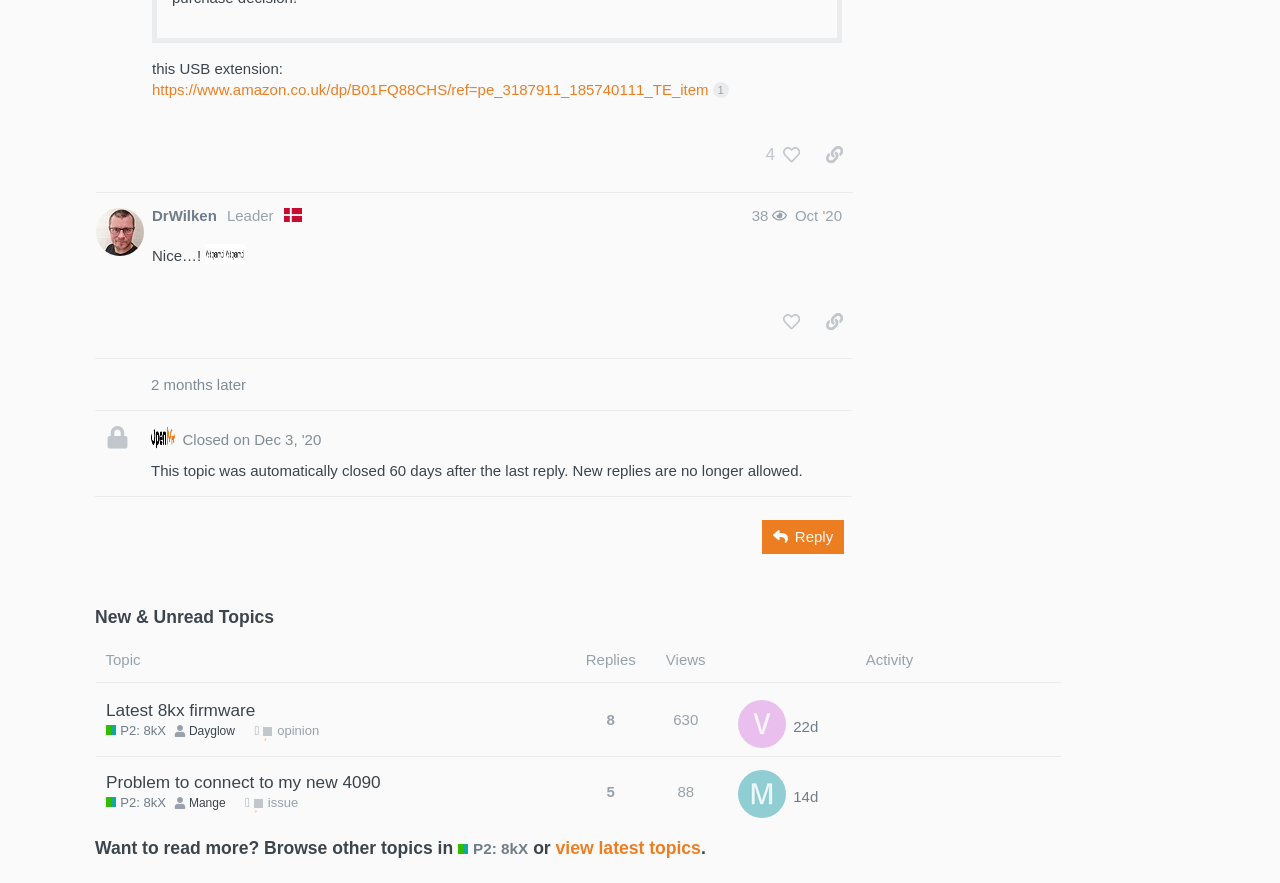Could you locate the bounding box coordinates for the section that should be clicked to accomplish this task: "Copy a link to the post by @DrWilken".

[0.637, 0.157, 0.666, 0.194]